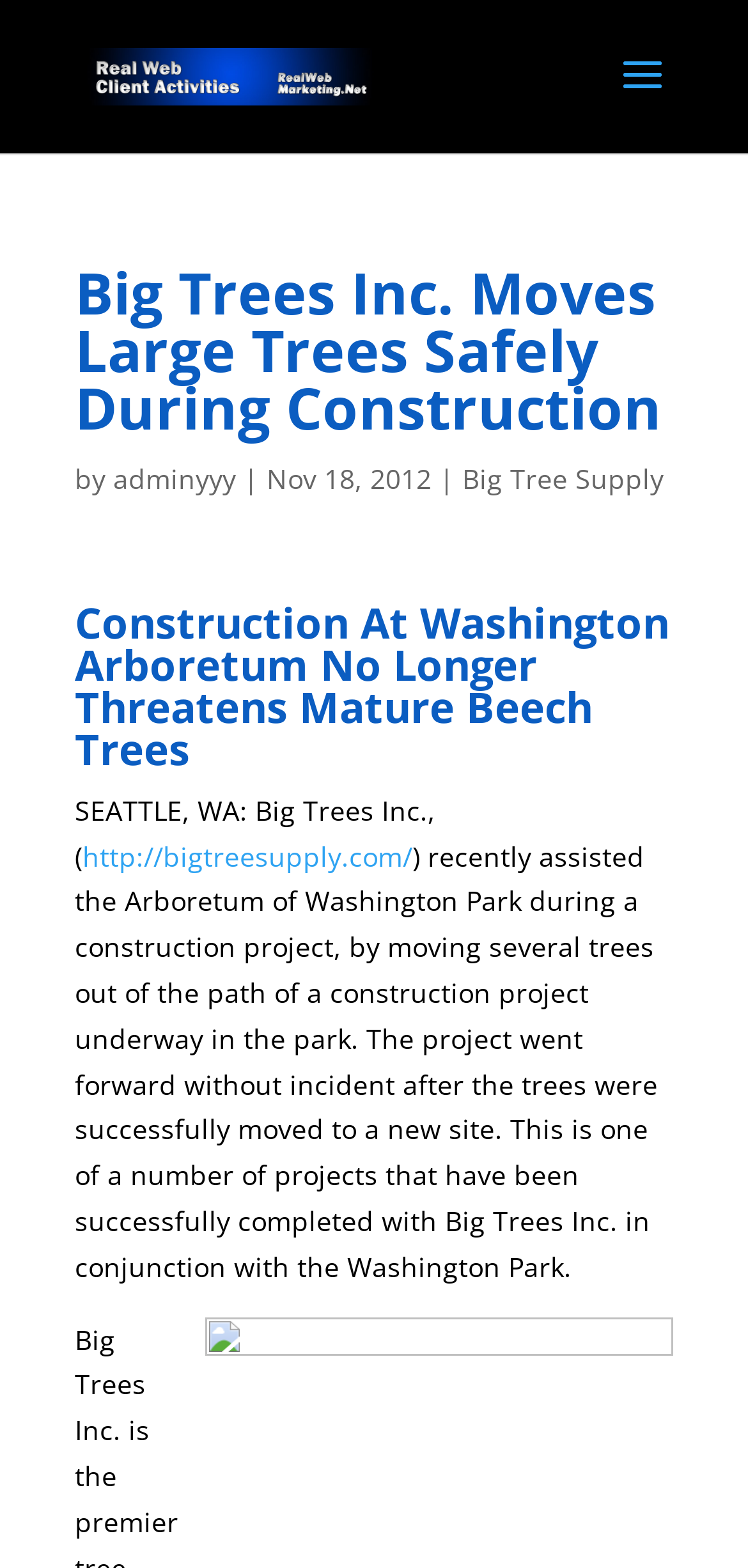Please extract the title of the webpage.

Big Trees Inc. Moves Large Trees Safely During Construction